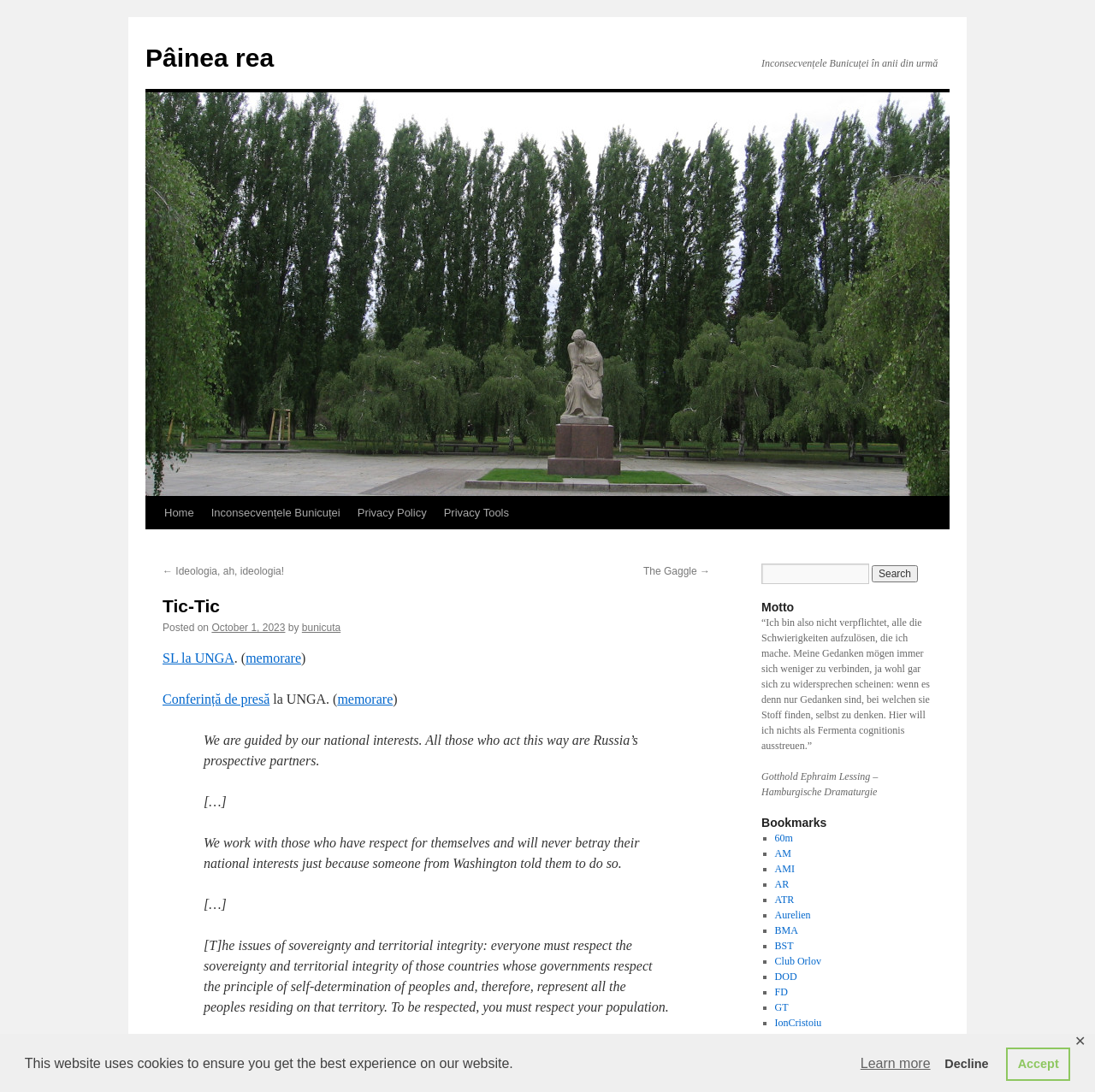Show the bounding box coordinates of the region that should be clicked to follow the instruction: "Click the 'SL la UNGA' link."

[0.148, 0.596, 0.214, 0.609]